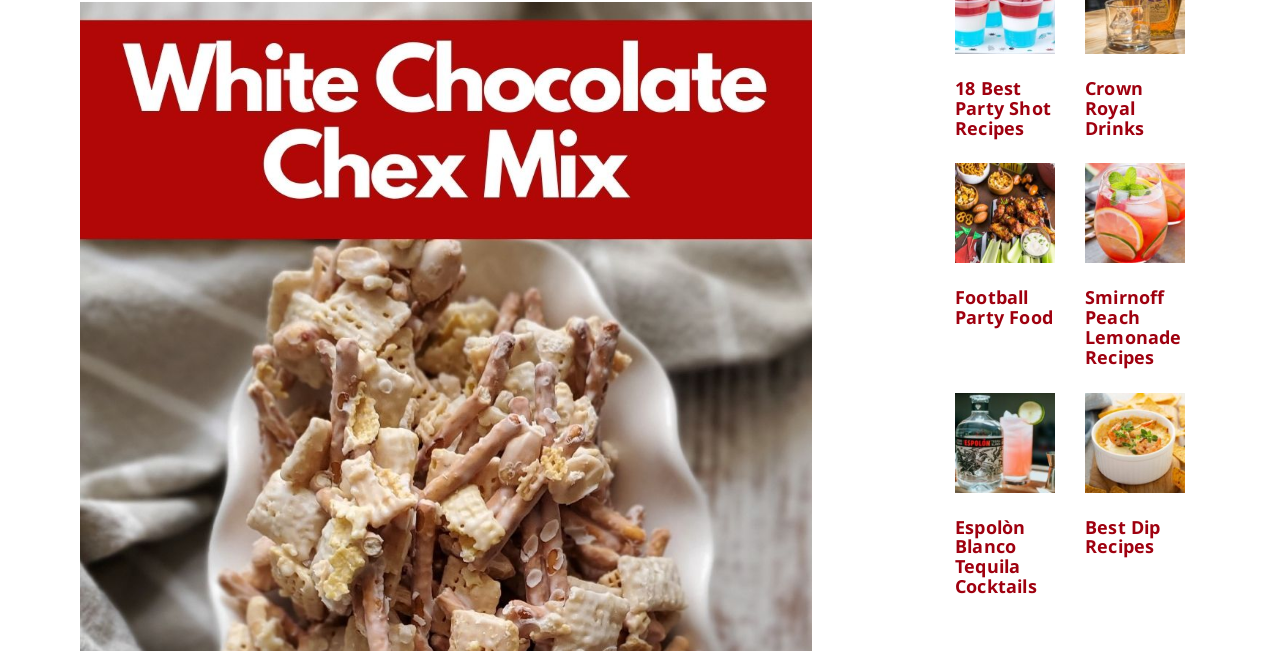Locate the UI element described by Best Dip Recipes in the provided webpage screenshot. Return the bounding box coordinates in the format (top-left x, top-left y, bottom-right x, bottom-right y), ensuring all values are between 0 and 1.

[0.848, 0.79, 0.907, 0.858]